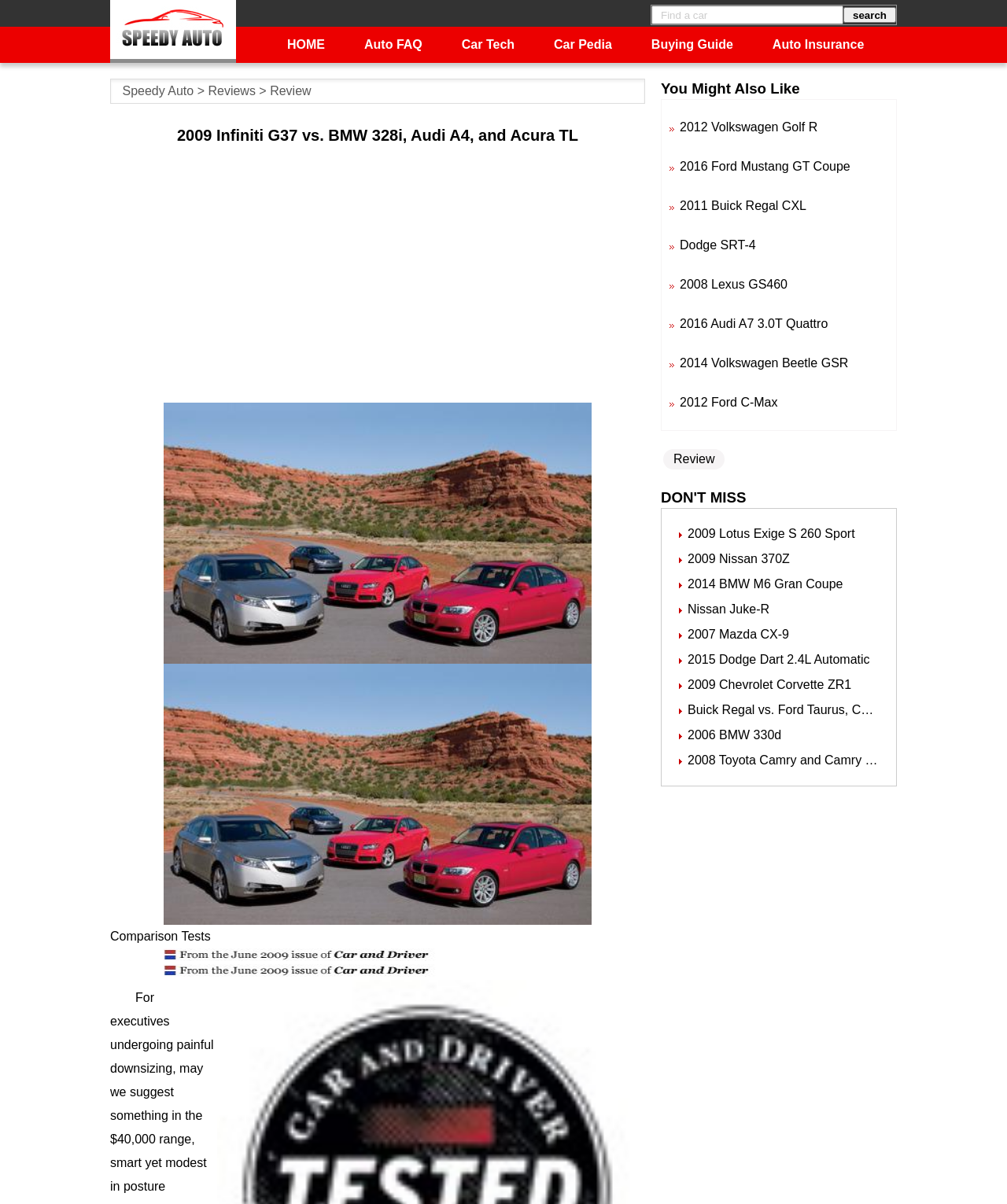Analyze the image and give a detailed response to the question:
How many images are on the webpage?

There are three images on the webpage, two of which are identical and have the same description '2009 Infiniti G37 vs. BMW 328i, Audi A4, and Acura TL', and one is an advertisement.